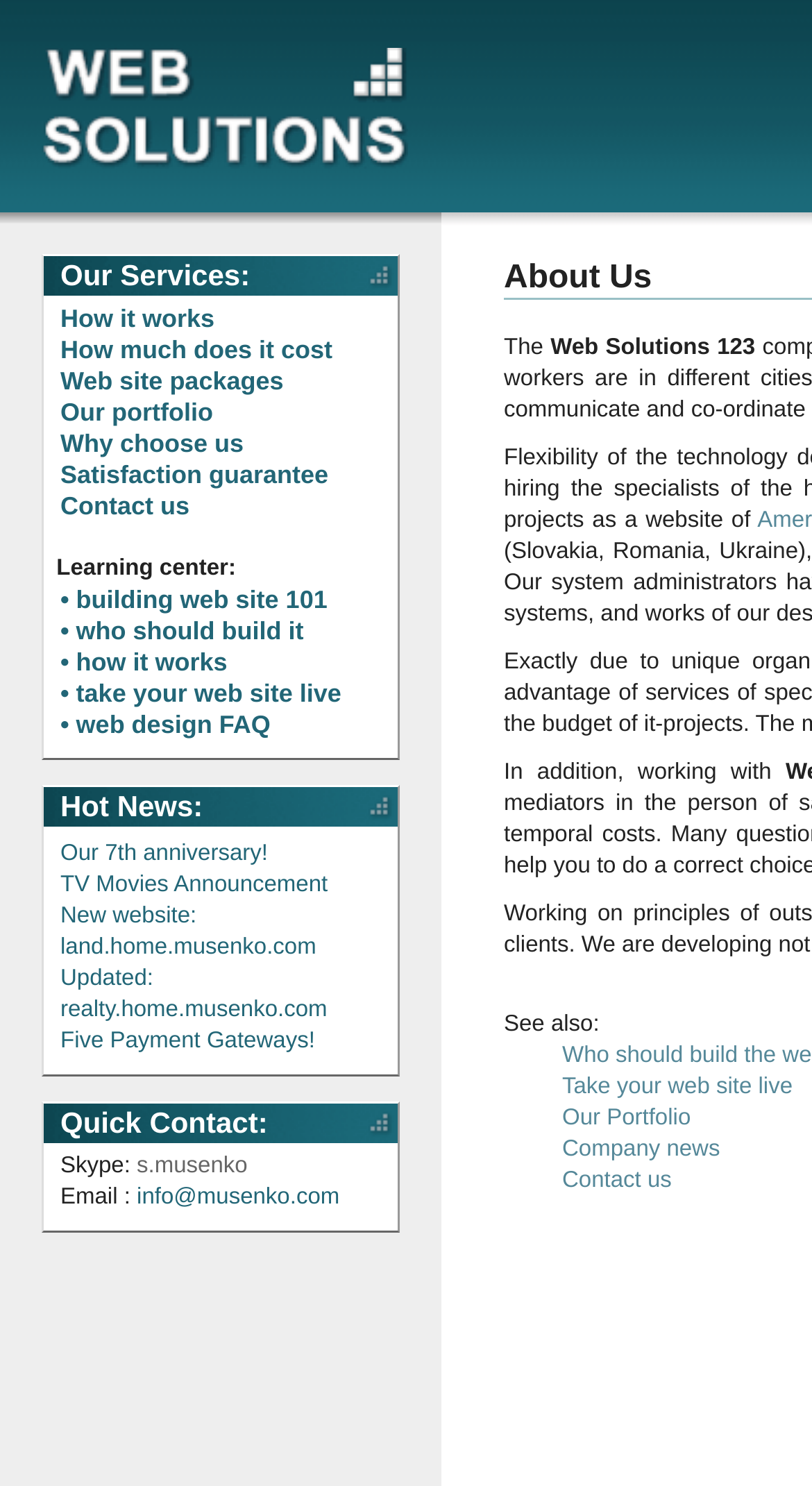Identify the main heading from the webpage and provide its text content.

Website Development, Web Design, e-Business, Content Management Systems, Web Solutions, Kiev, Ukraine